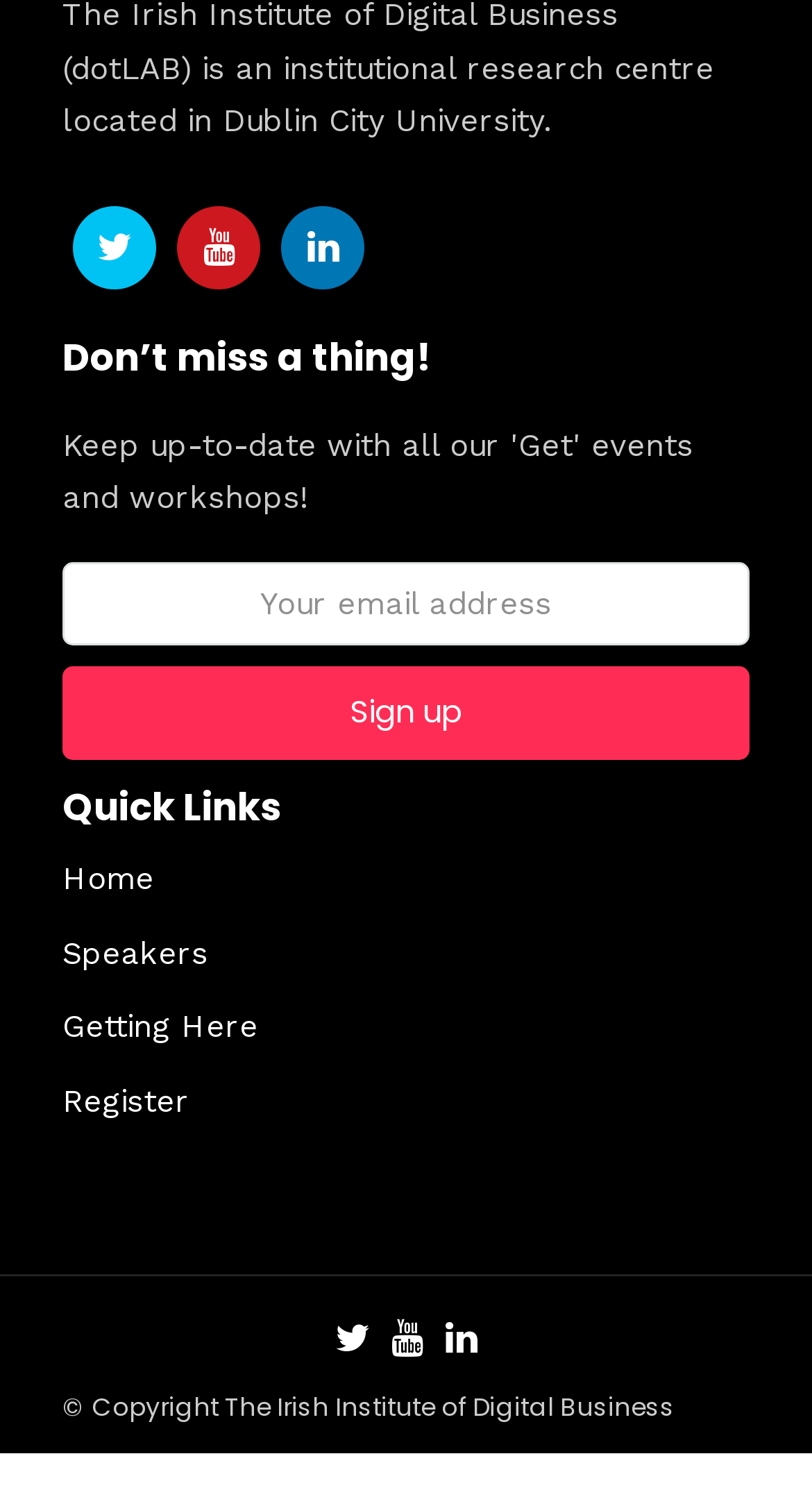Give a one-word or short phrase answer to this question: 
What is the call-to-action button?

Sign up